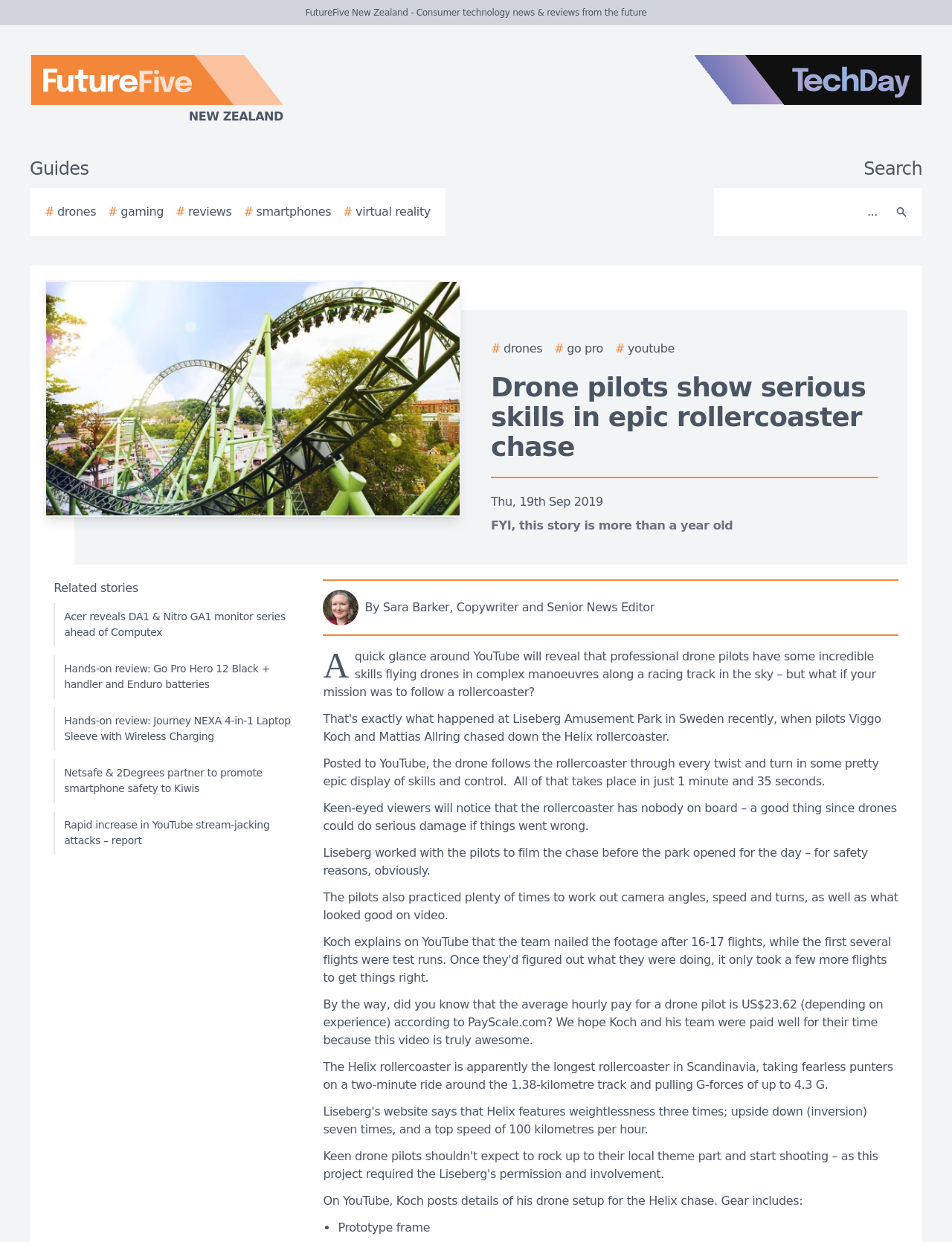Identify the bounding box for the element characterized by the following description: "phone shop near me".

None